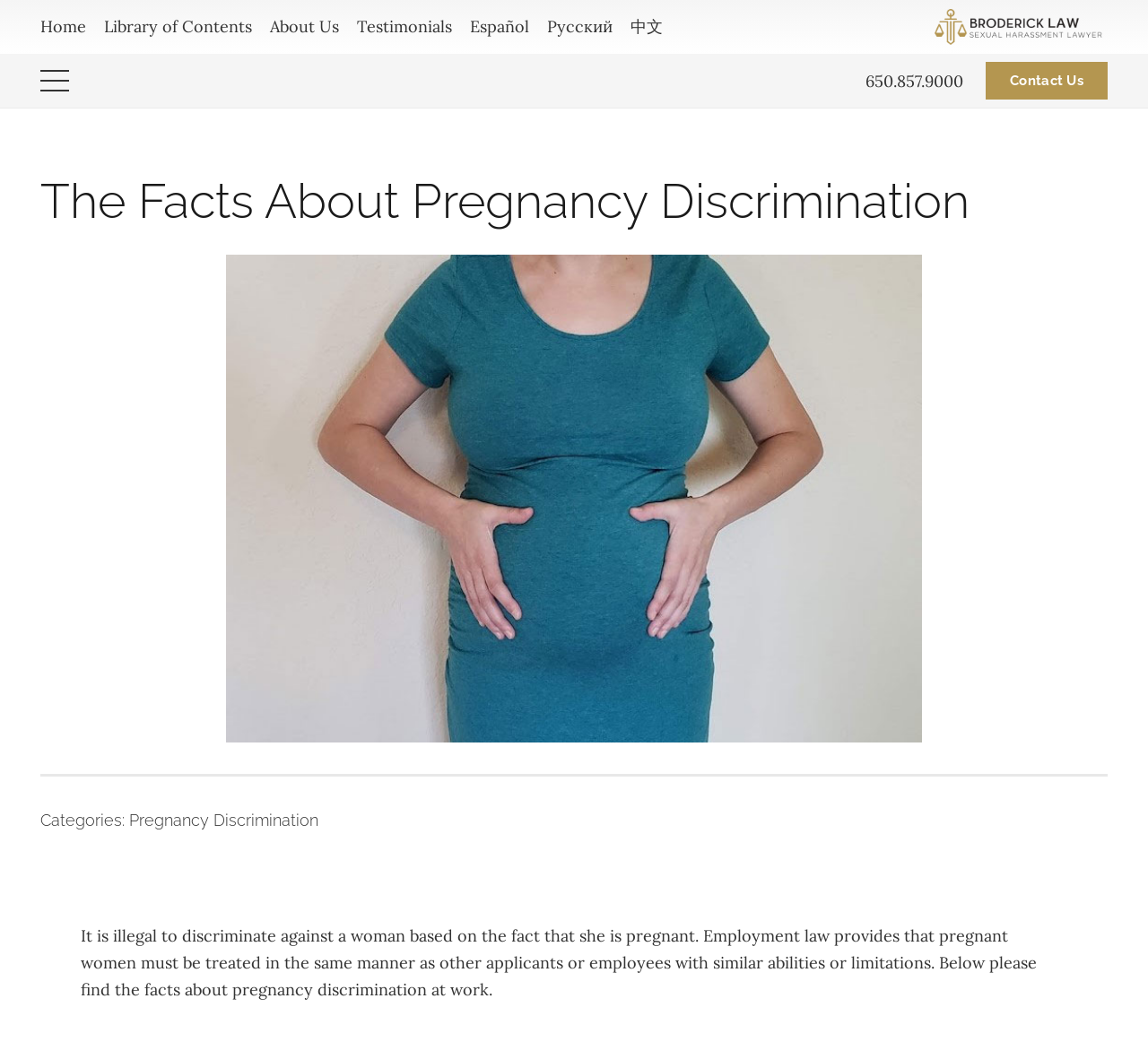Provide a single word or phrase answer to the question: 
What is the purpose of employment law regarding pregnant women?

To treat them equally